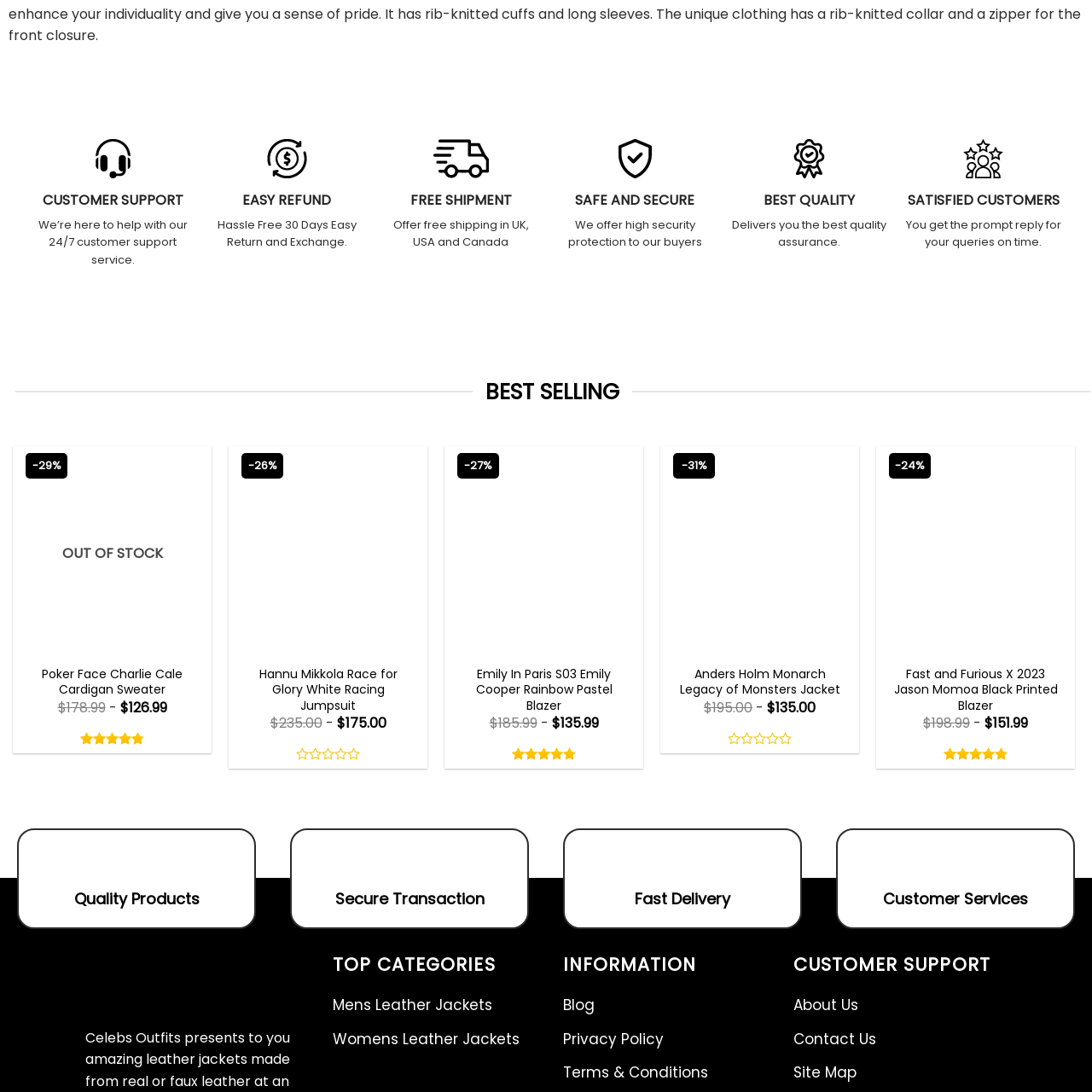Observe the image inside the red bounding box and respond to the question with a single word or phrase:
Is the product currently in stock?

No